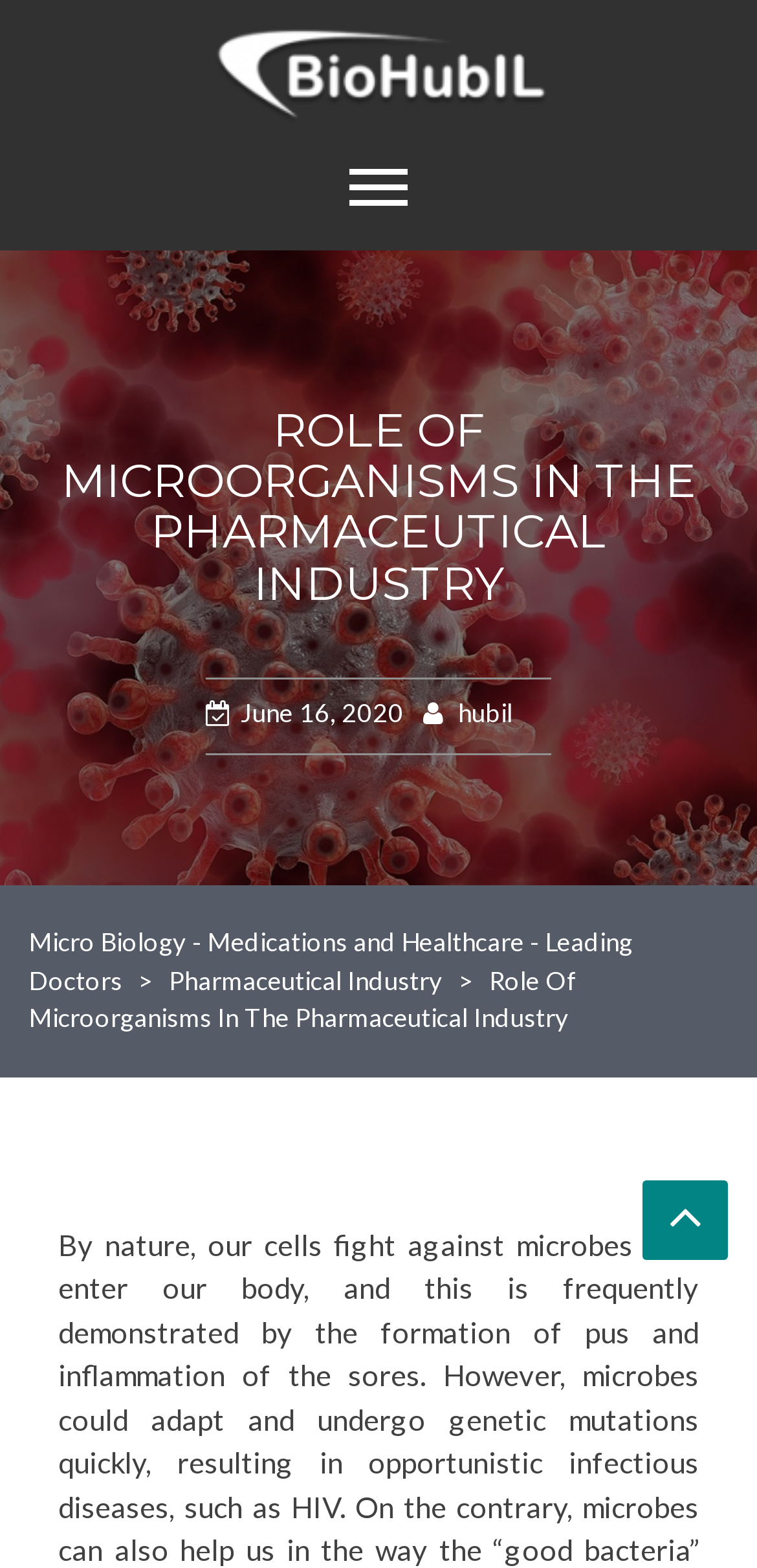Give the bounding box coordinates for the element described as: "Home".

[0.038, 0.05, 0.762, 0.097]